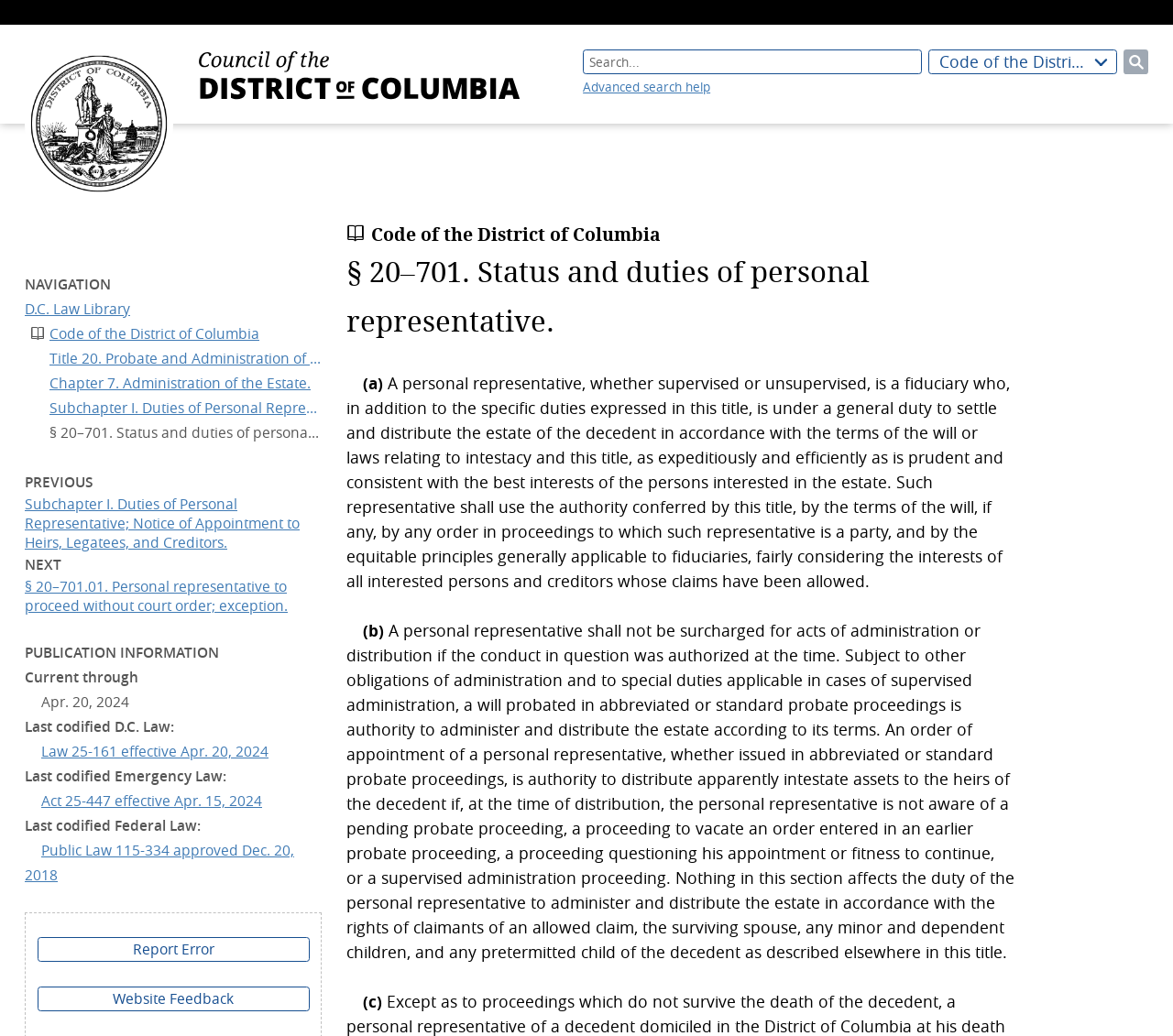Determine the bounding box coordinates of the clickable element necessary to fulfill the instruction: "Report an error". Provide the coordinates as four float numbers within the 0 to 1 range, i.e., [left, top, right, bottom].

[0.032, 0.905, 0.264, 0.928]